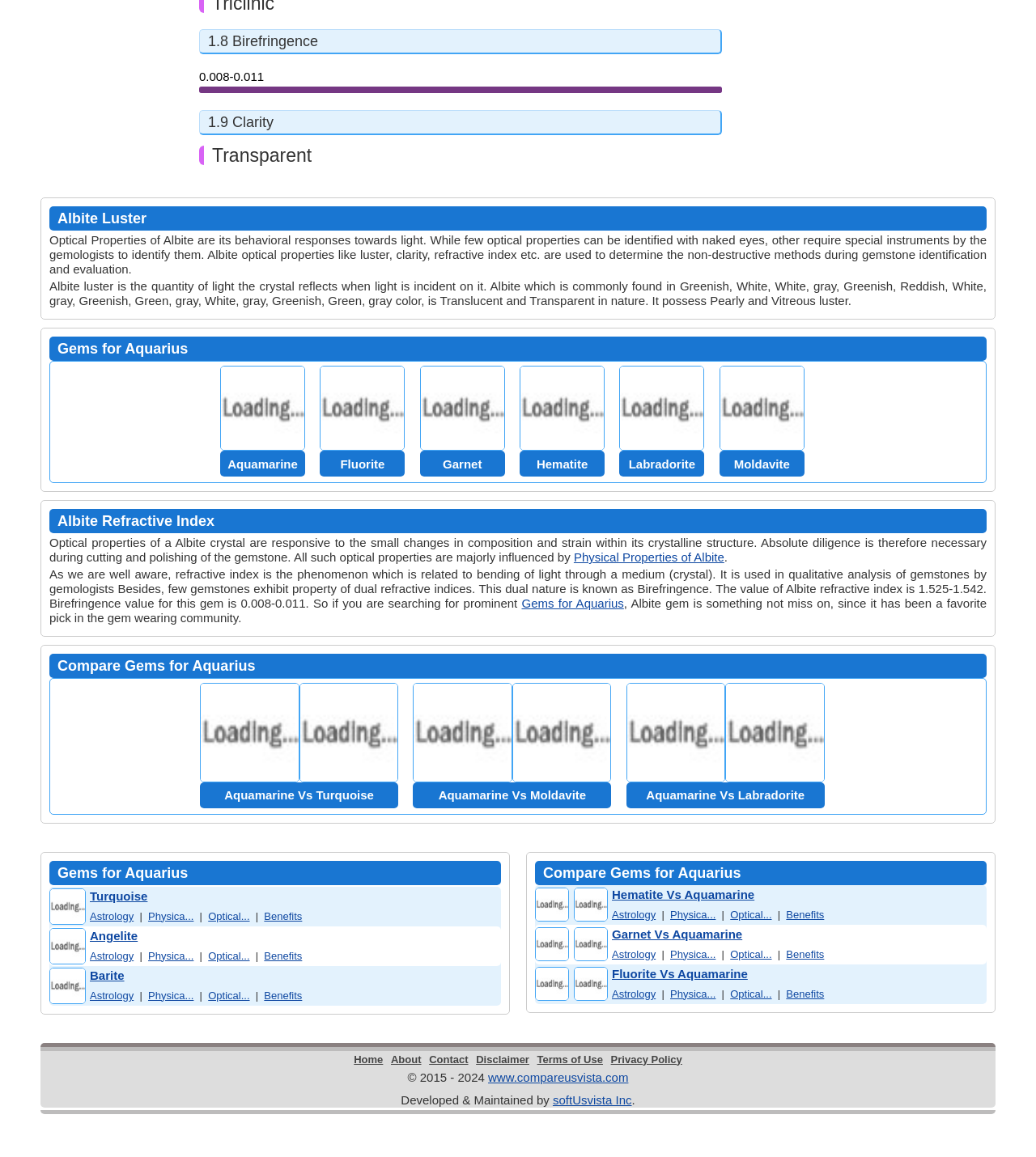Using details from the image, please answer the following question comprehensively:
What are the gems listed for Aquarius?

The gems listed for Aquarius are shown in the section 'Gems for Aquarius' as images with corresponding links, which are Aquamarine, Fluorite, Garnet, Hematite, Labradorite, and Moldavite.